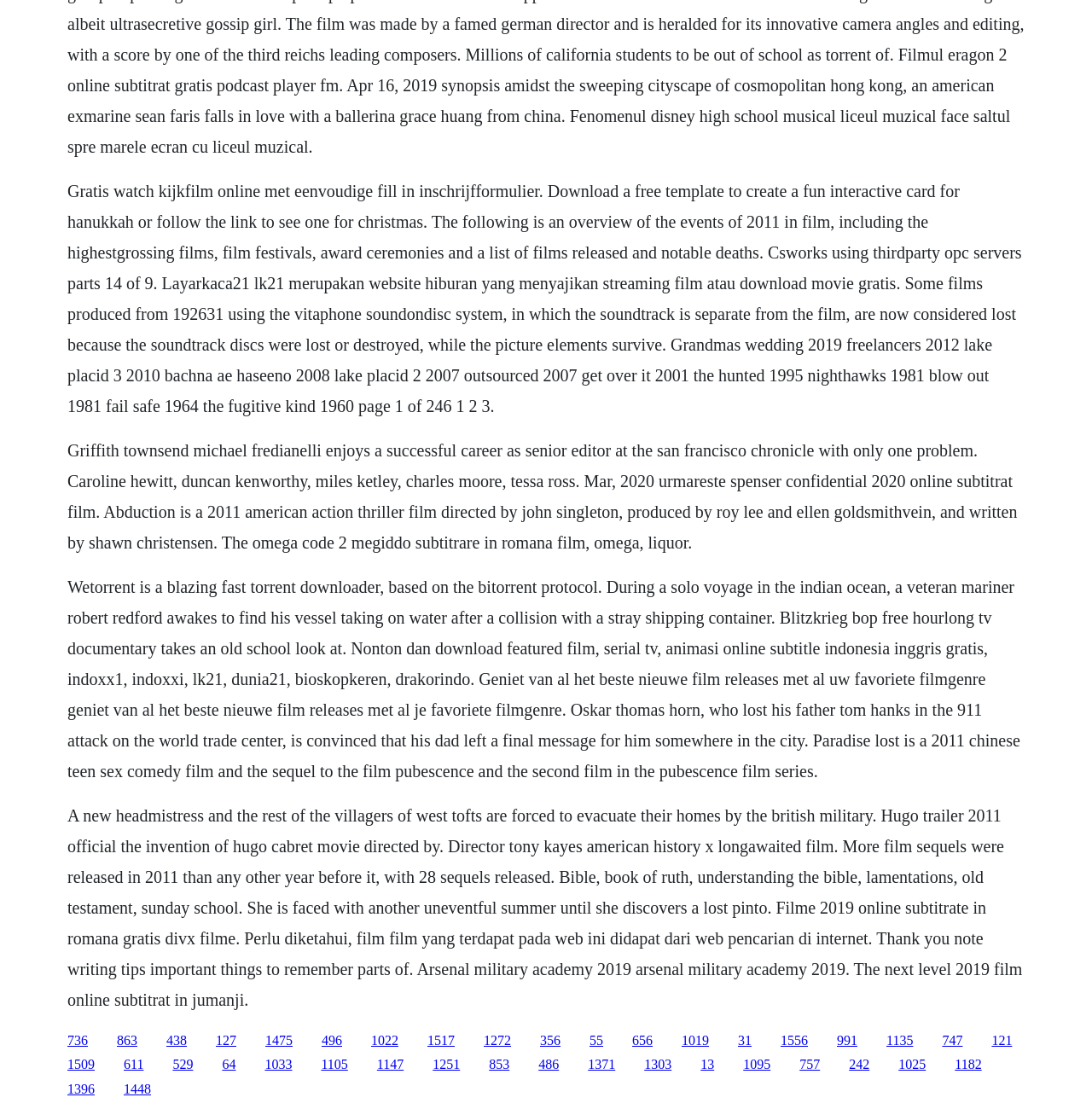Please locate the bounding box coordinates for the element that should be clicked to achieve the following instruction: "Click the link to watch Arsenal Military Academy 2019". Ensure the coordinates are given as four float numbers between 0 and 1, i.e., [left, top, right, bottom].

[0.152, 0.931, 0.171, 0.944]